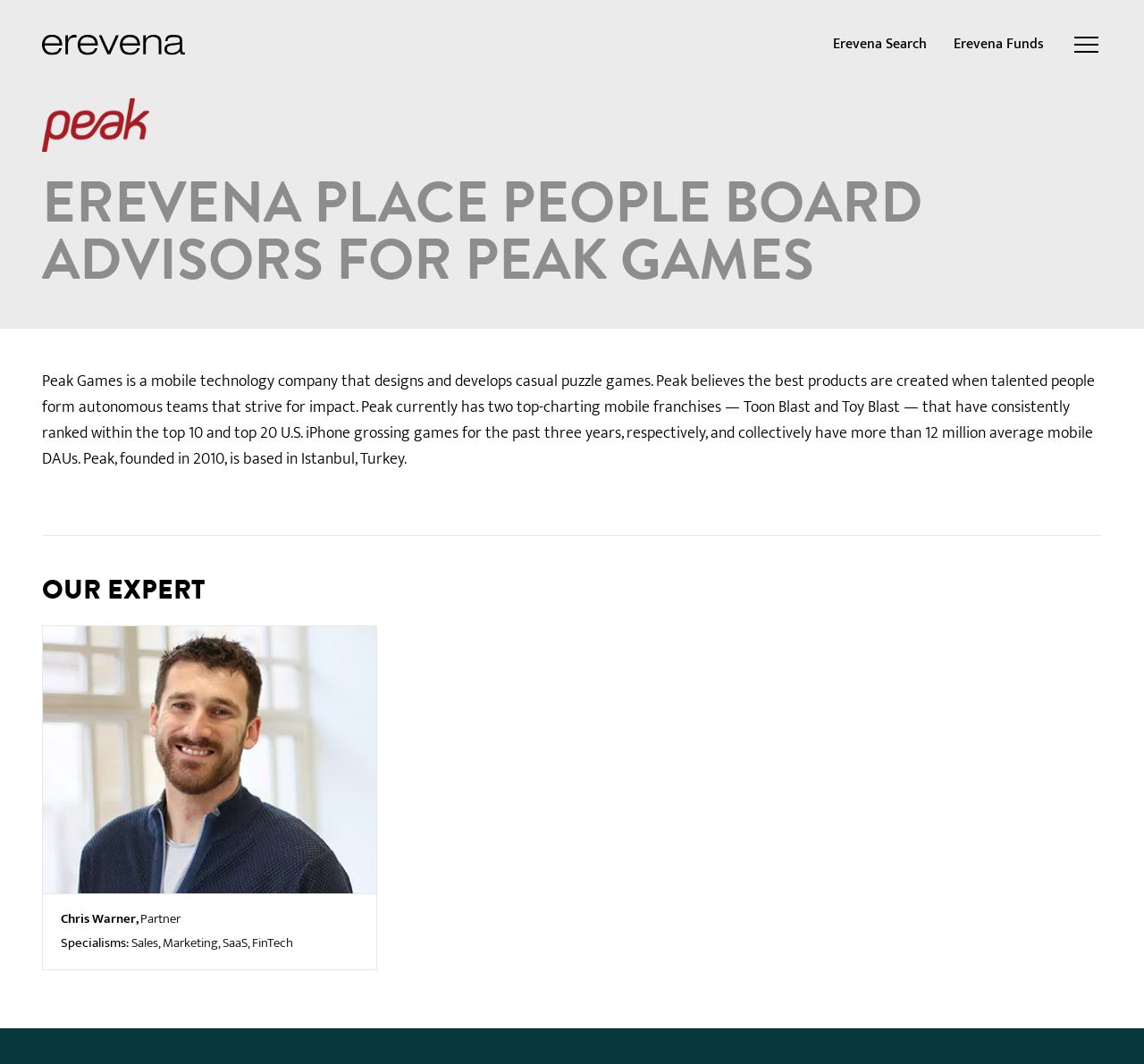Locate the bounding box for the described UI element: "Erevena Search". Ensure the coordinates are four float numbers between 0 and 1, formatted as [left, top, right, bottom].

[0.716, 0.033, 0.822, 0.052]